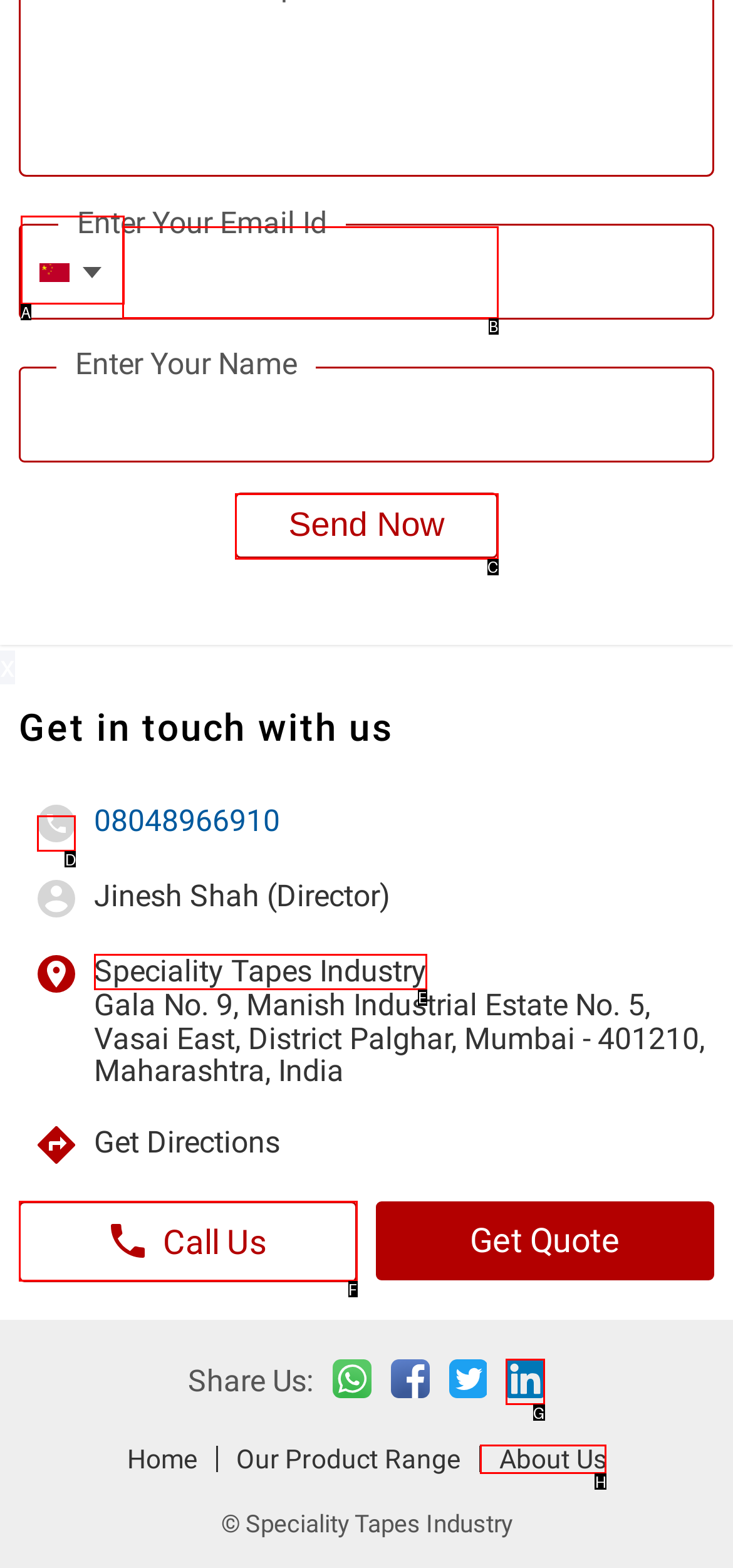Show which HTML element I need to click to perform this task: Get in touch with us Answer with the letter of the correct choice.

D